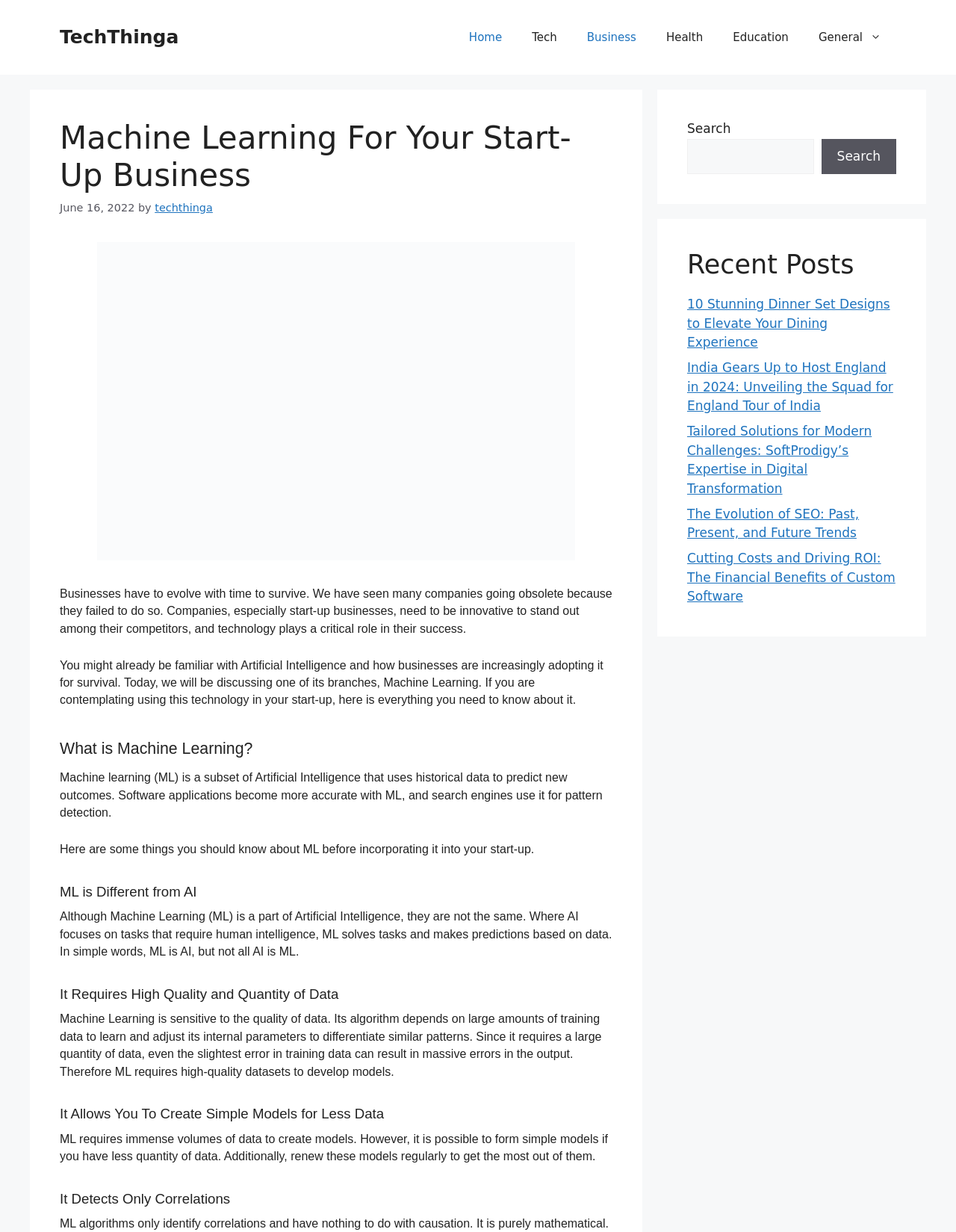Please mark the clickable region by giving the bounding box coordinates needed to complete this instruction: "Search for something".

[0.719, 0.112, 0.851, 0.141]